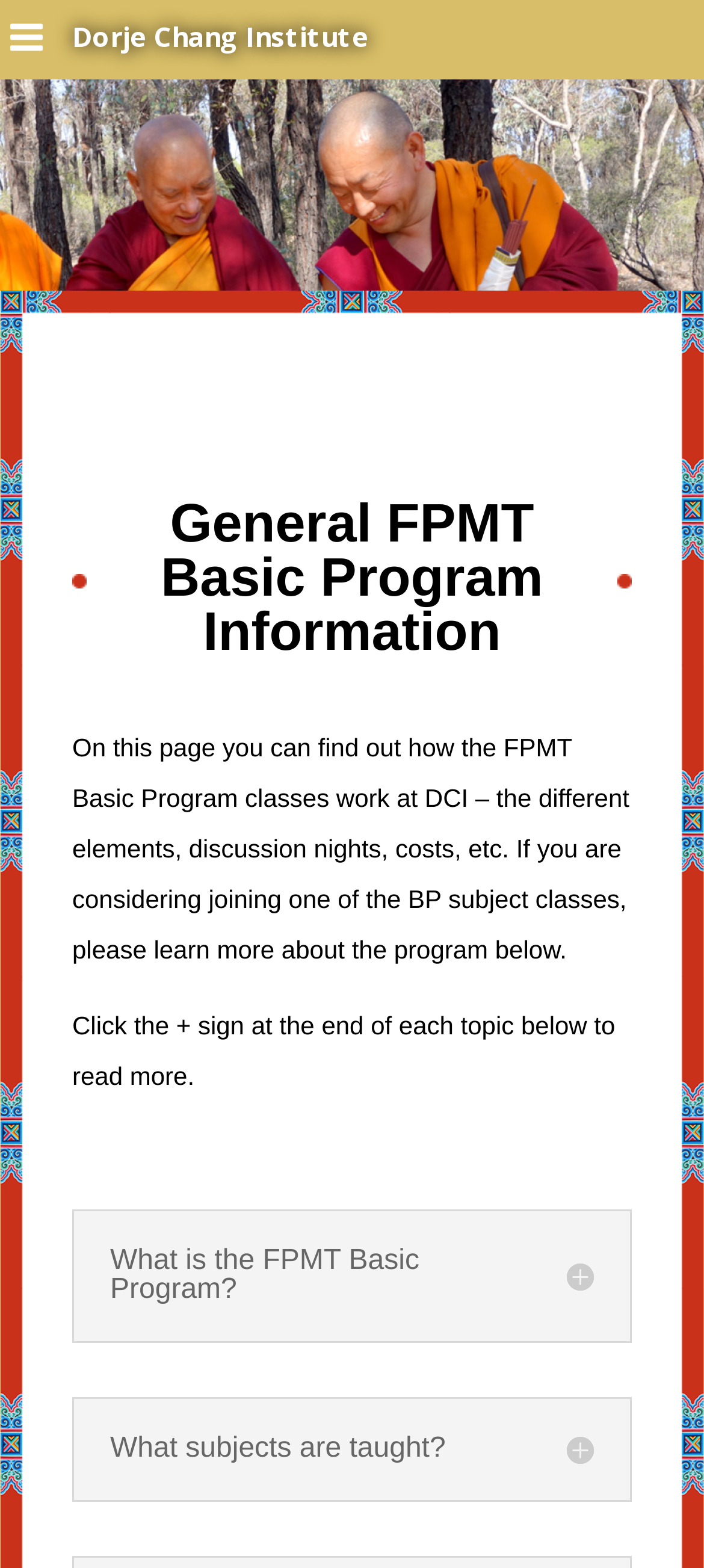Using the information in the image, give a detailed answer to the following question: What is the cost of joining the FPMT Basic Program?

The webpage mentions 'costs' as one of the topics, but it does not provide specific information on the cost of joining the FPMT Basic Program.